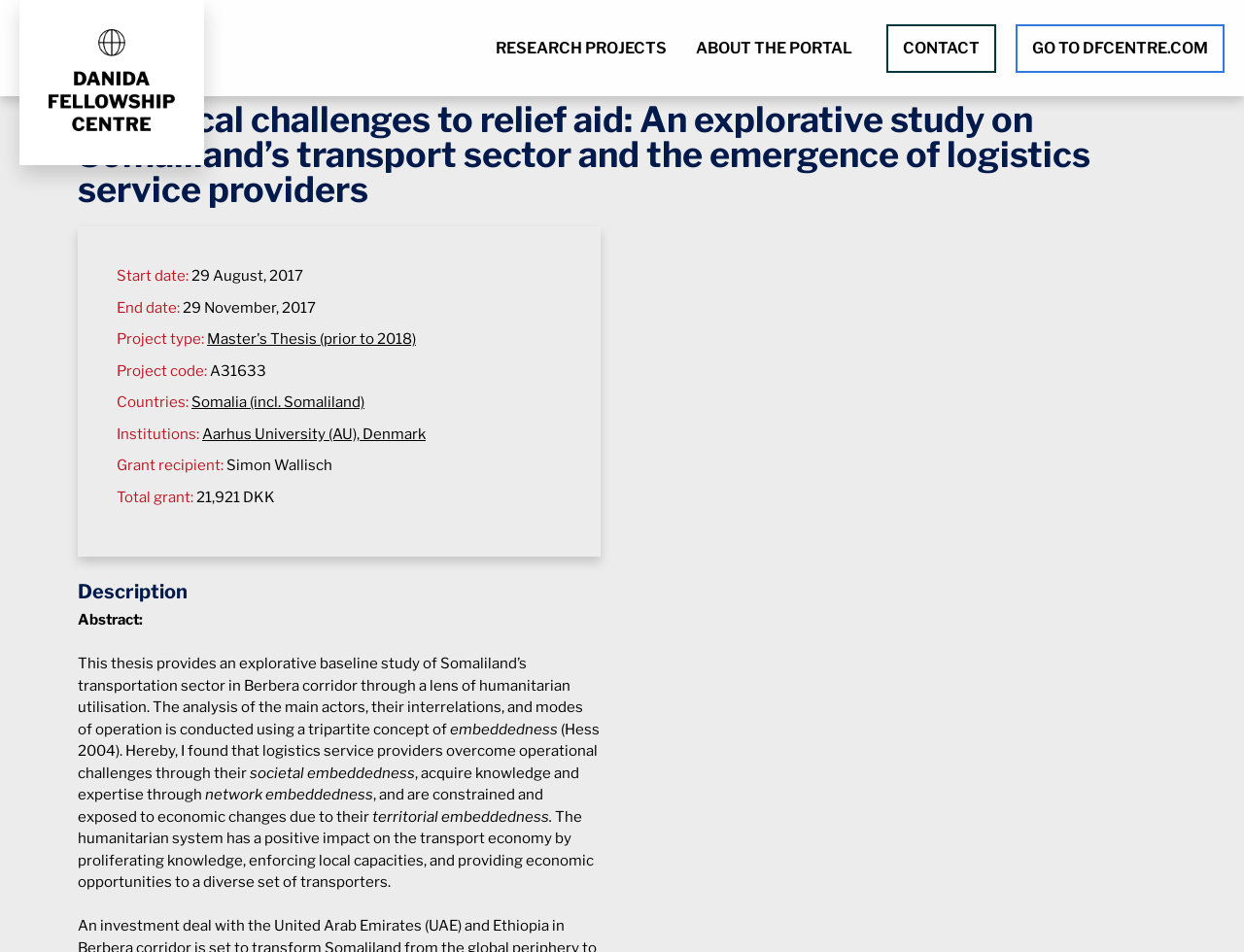What is the name of the university involved in this project?
Refer to the image and provide a detailed answer to the question.

I found this answer by looking at the 'Institutions:' label and its corresponding value, which is a link 'Aarhus University (AU), Denmark'.